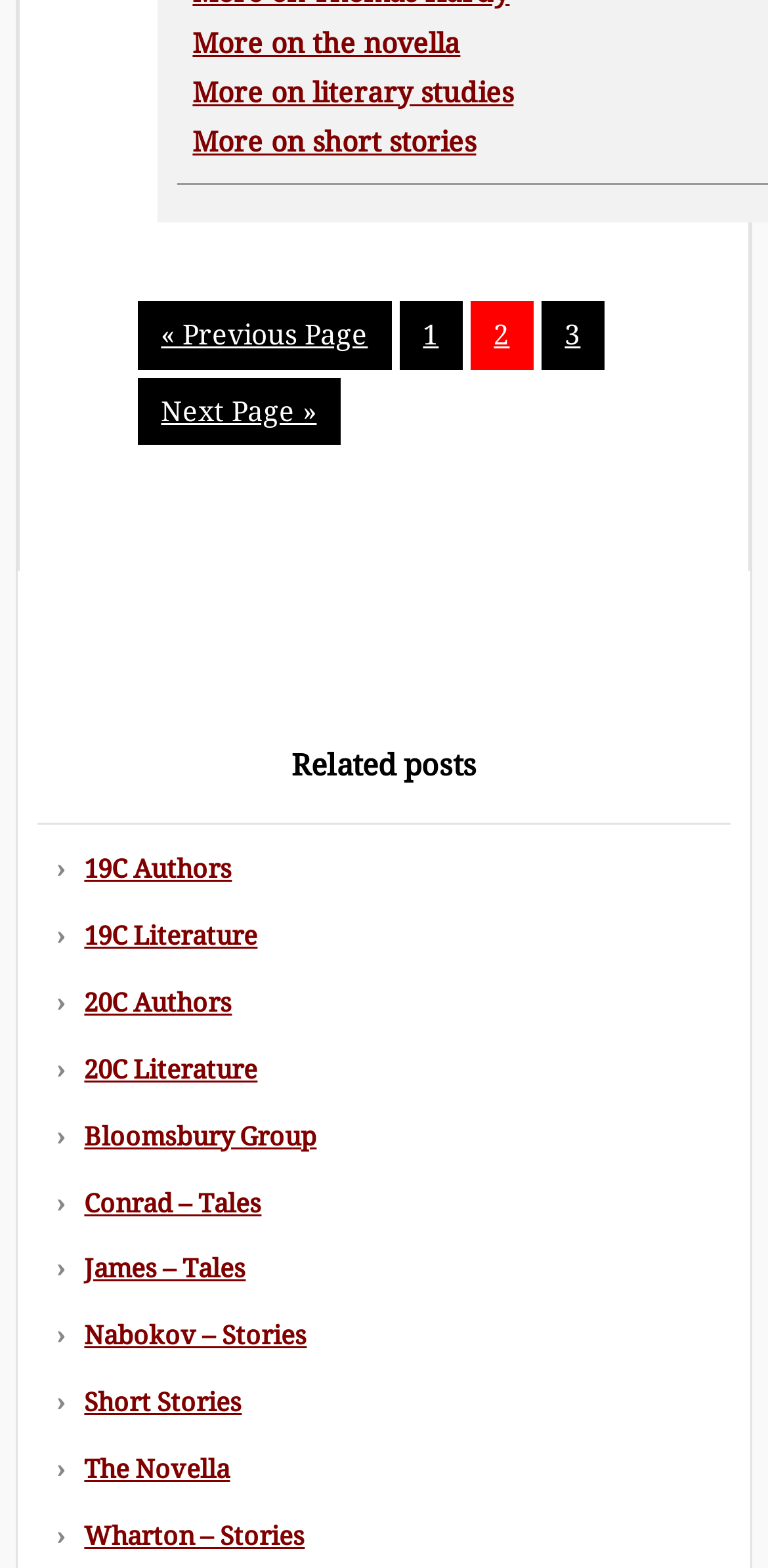Please reply with a single word or brief phrase to the question: 
What is the last related post?

Wharton – Stories